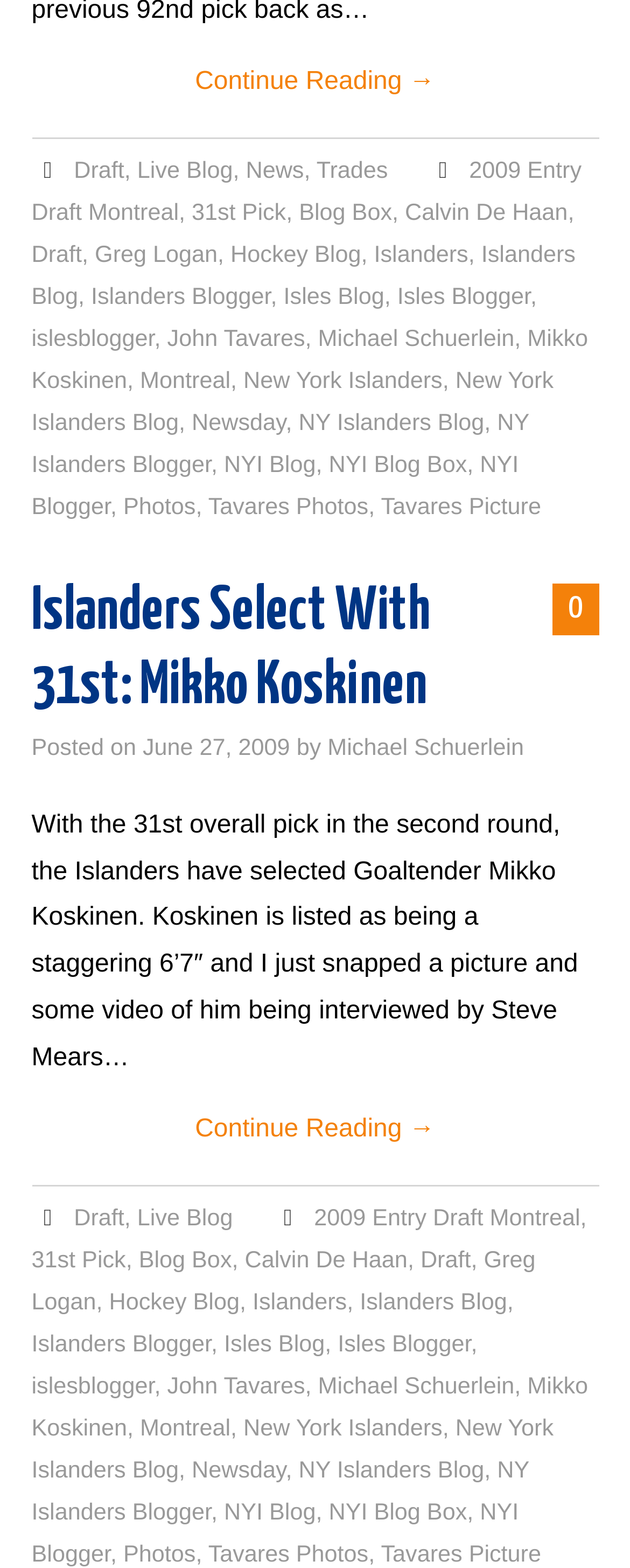Provide the bounding box coordinates of the UI element this sentence describes: "Newsday".

[0.304, 0.262, 0.453, 0.278]